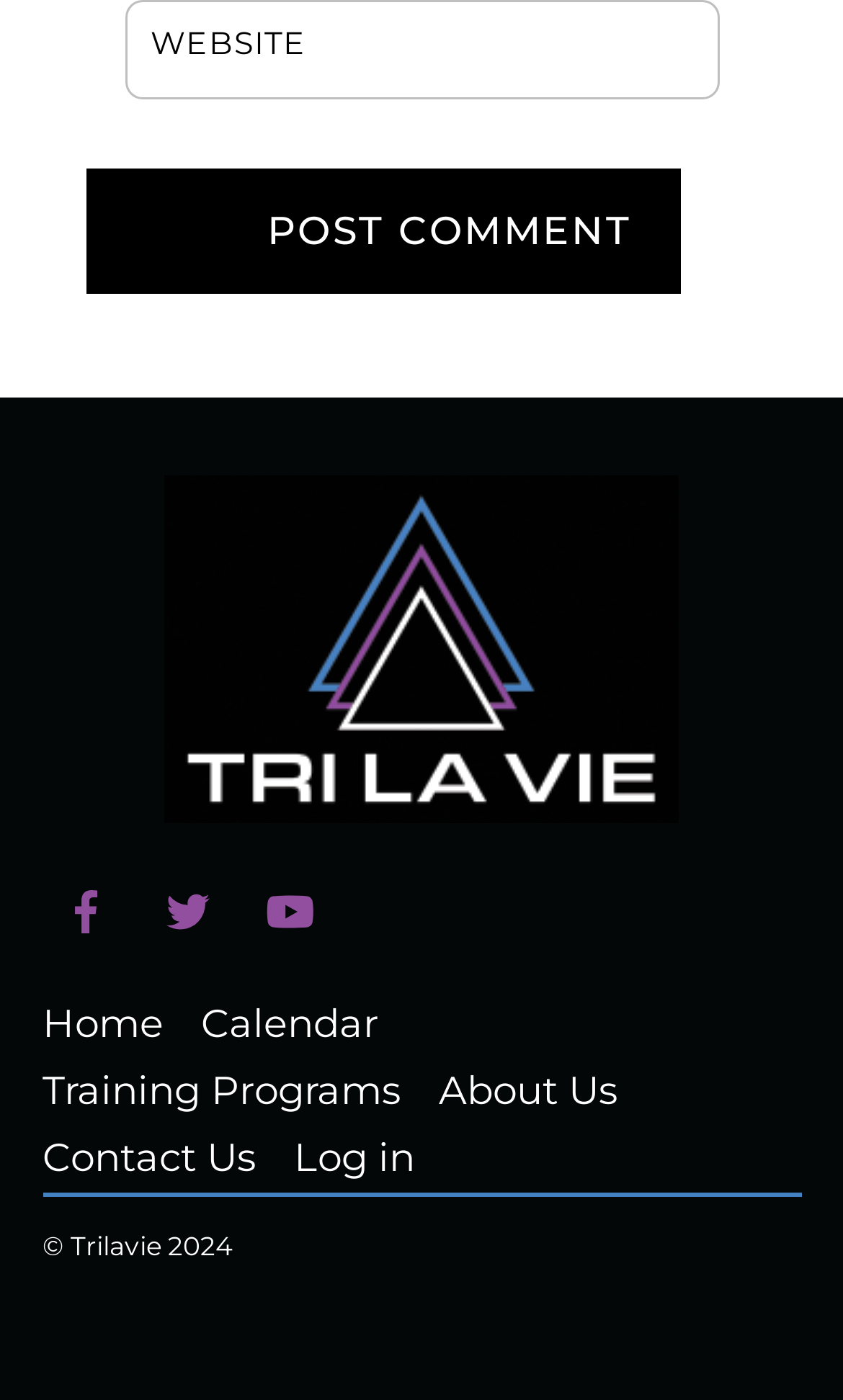Provide the bounding box coordinates of the HTML element this sentence describes: "Log in".

[0.348, 0.81, 0.492, 0.844]